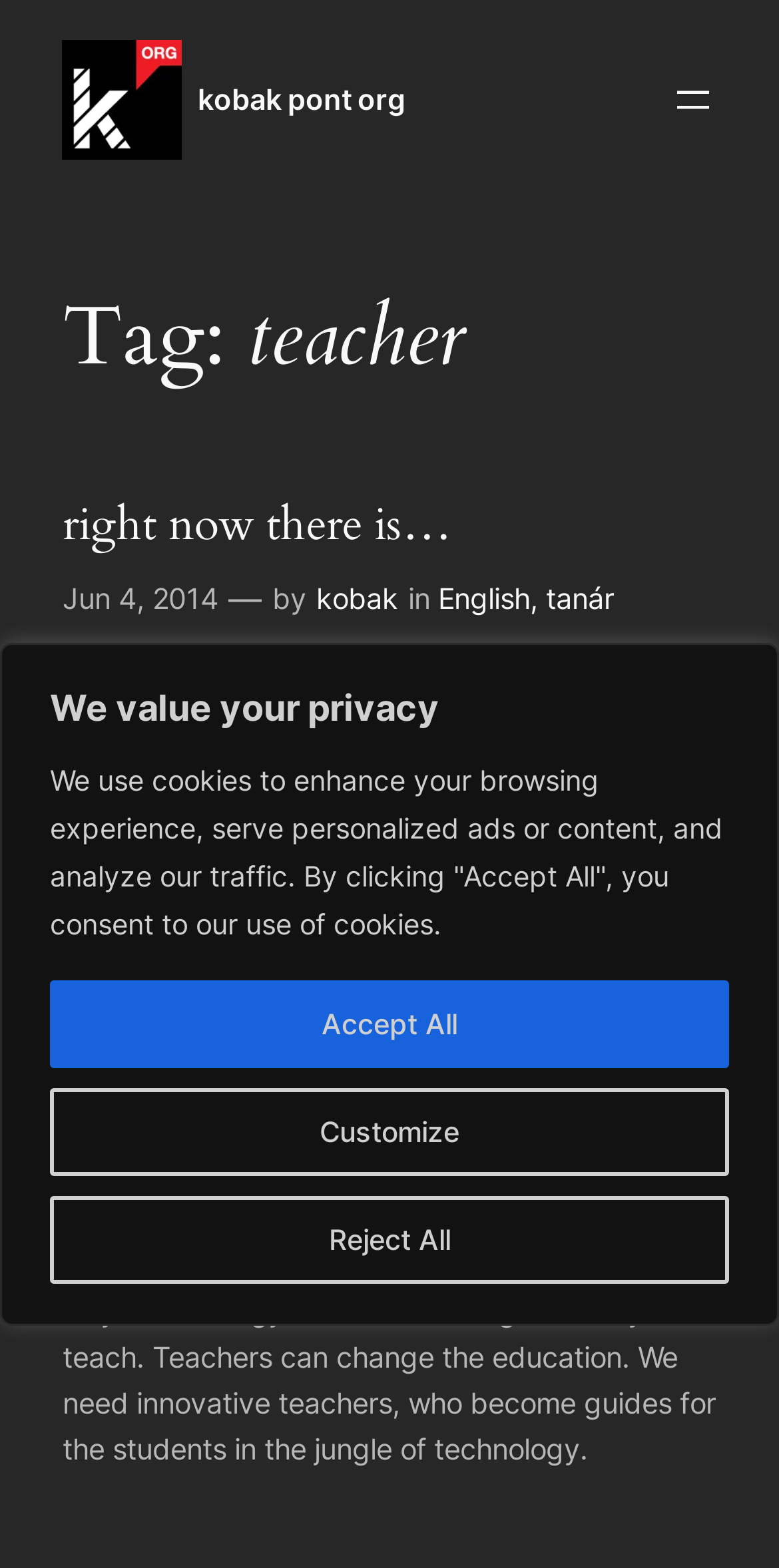Identify the bounding box coordinates of the area you need to click to perform the following instruction: "Visit the kobak pont org website".

[0.08, 0.025, 0.234, 0.102]